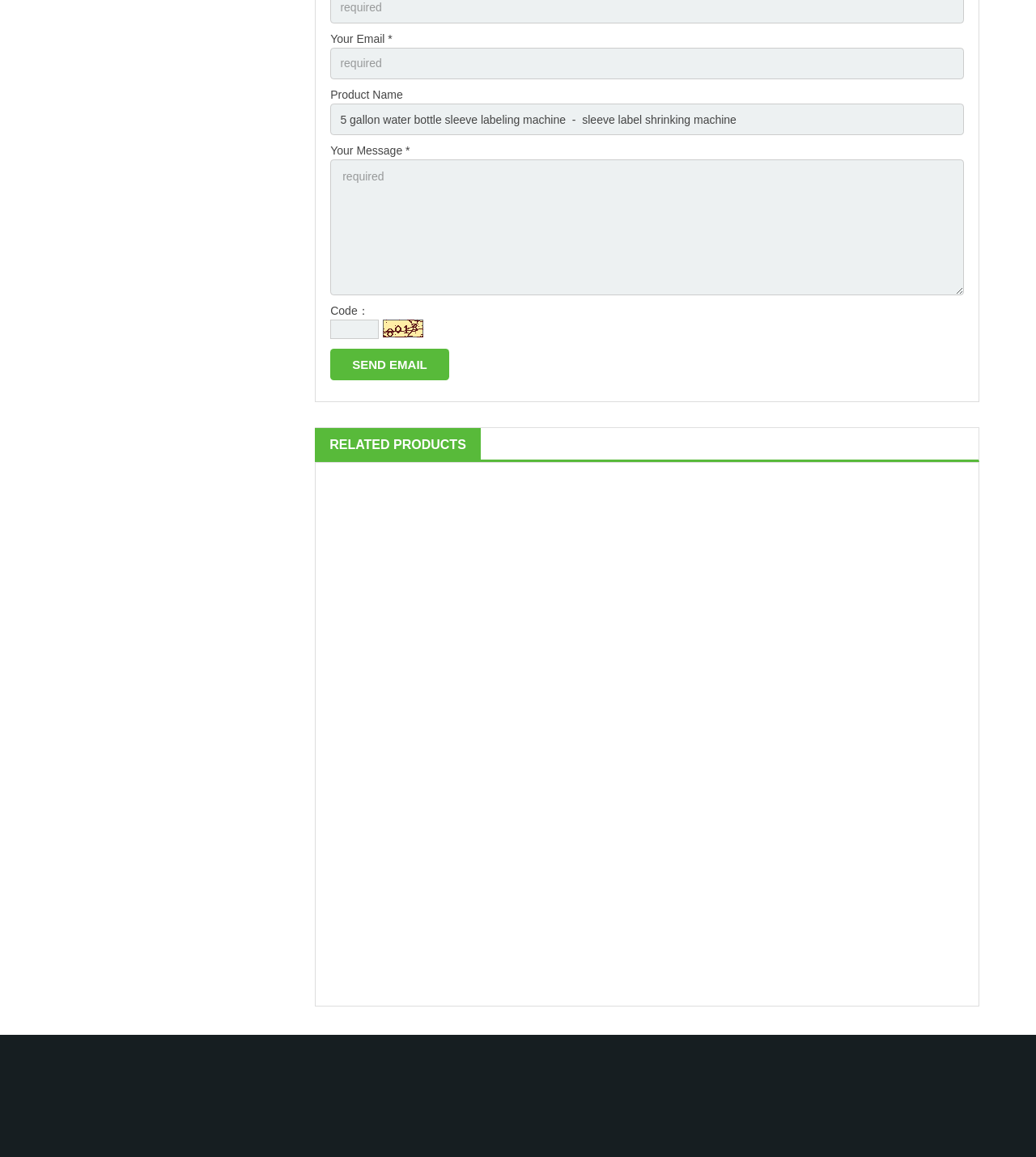Highlight the bounding box coordinates of the element you need to click to perform the following instruction: "Enter your email."

[0.319, 0.041, 0.93, 0.069]